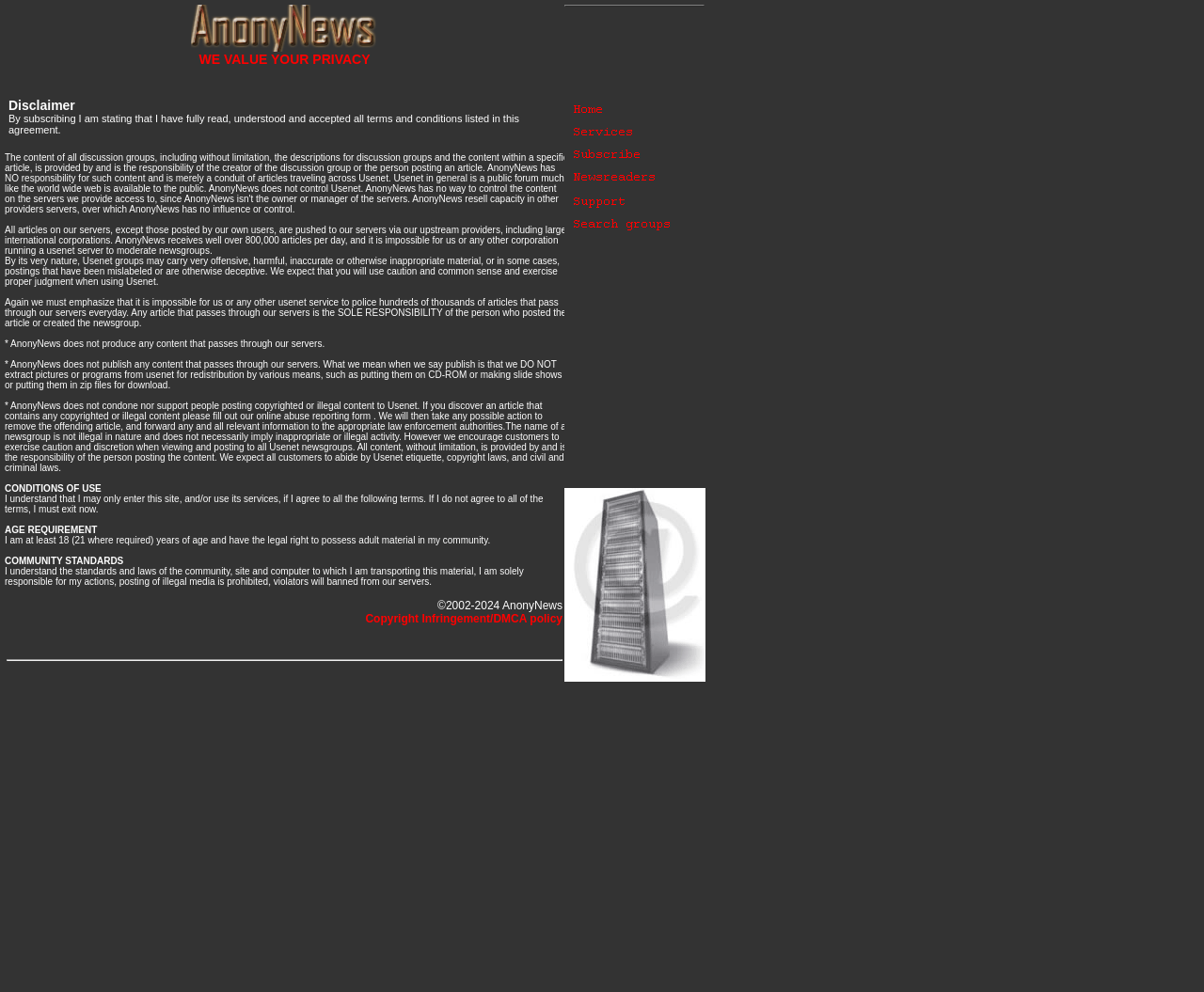Show the bounding box coordinates of the region that should be clicked to follow the instruction: "click the AnonyNews link."

[0.158, 0.039, 0.314, 0.055]